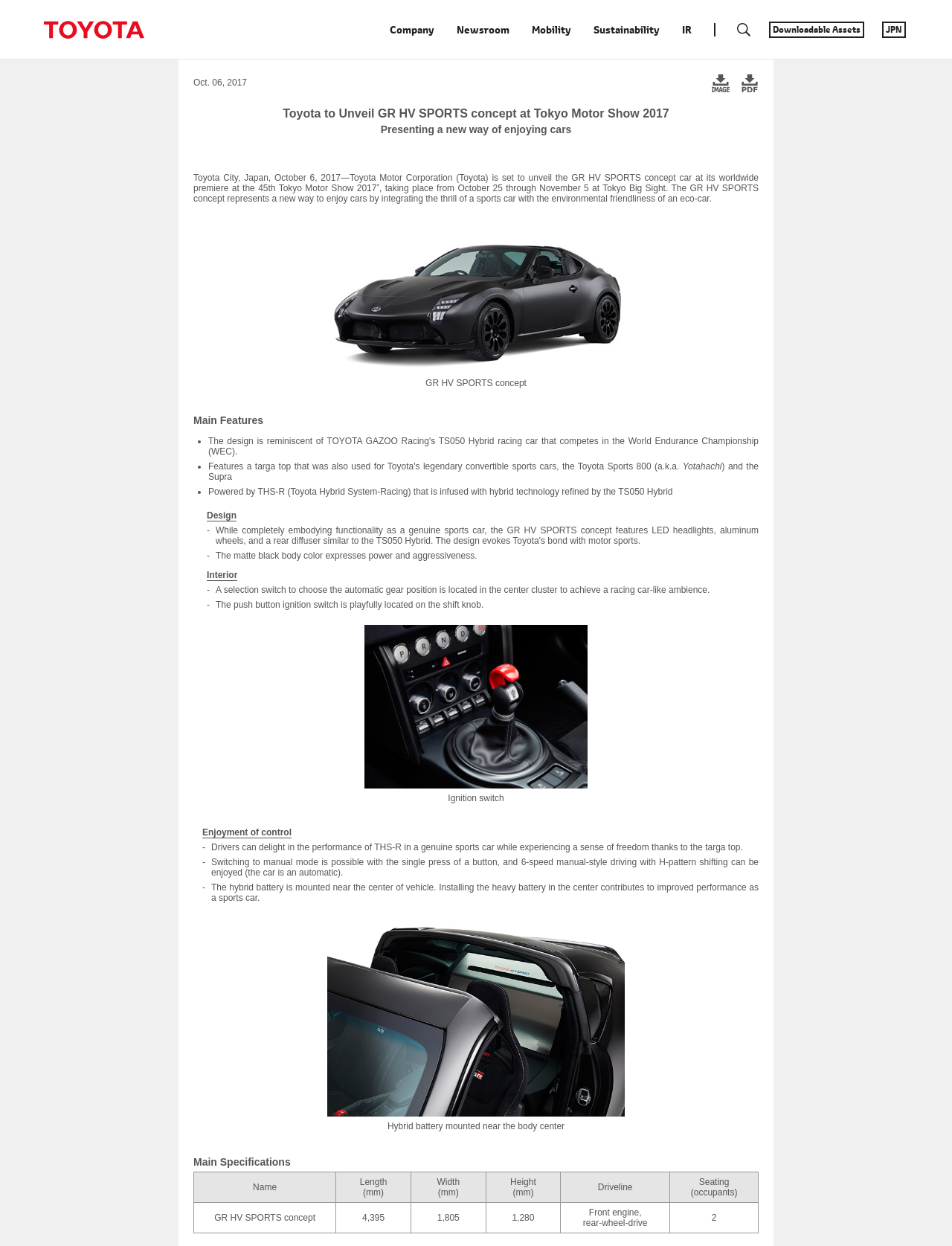What is the main title displayed on this webpage?

Toyota to Unveil GR HV SPORTS concept at Tokyo Motor Show 2017